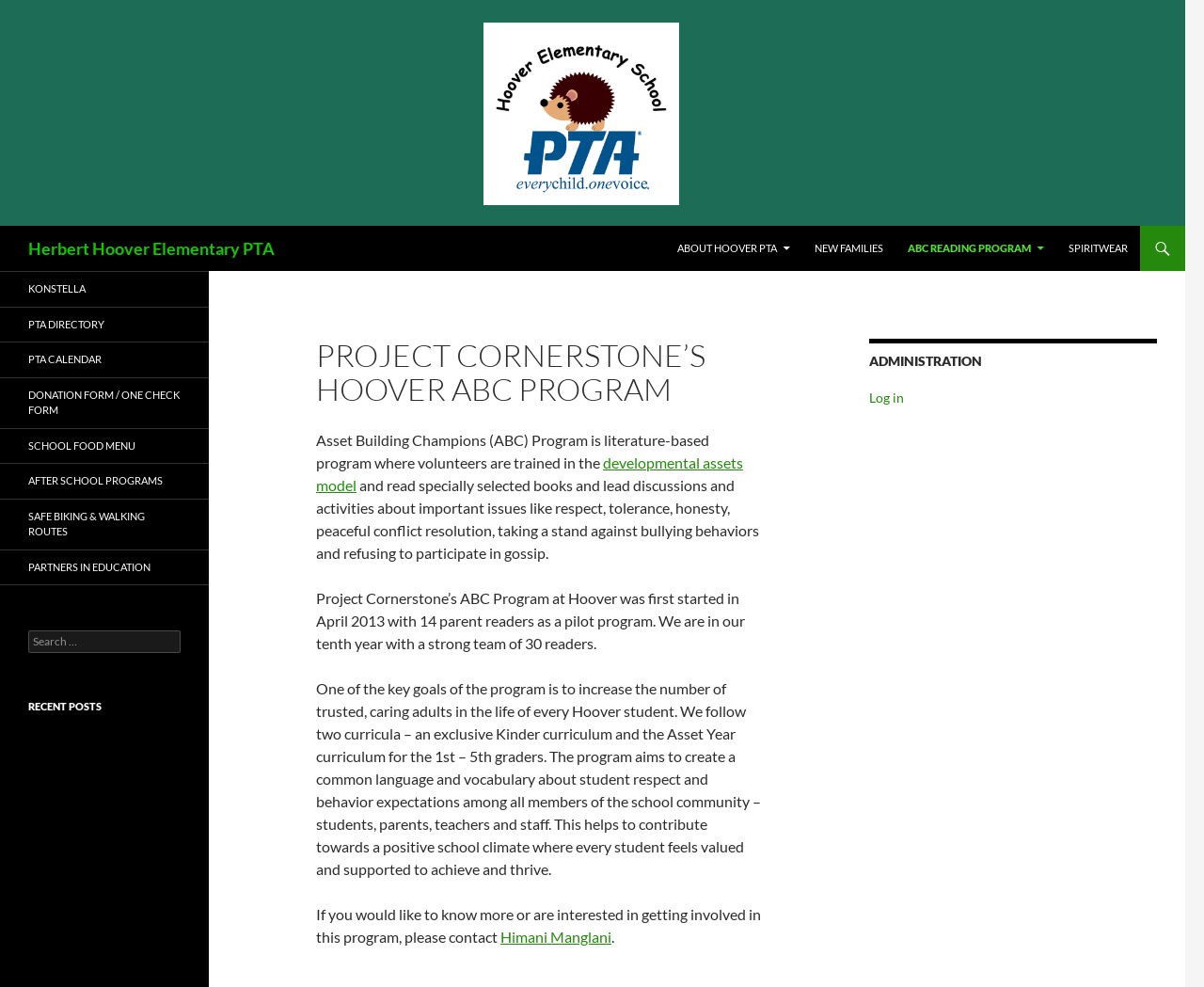Generate the text of the webpage's primary heading.

Herbert Hoover Elementary PTA